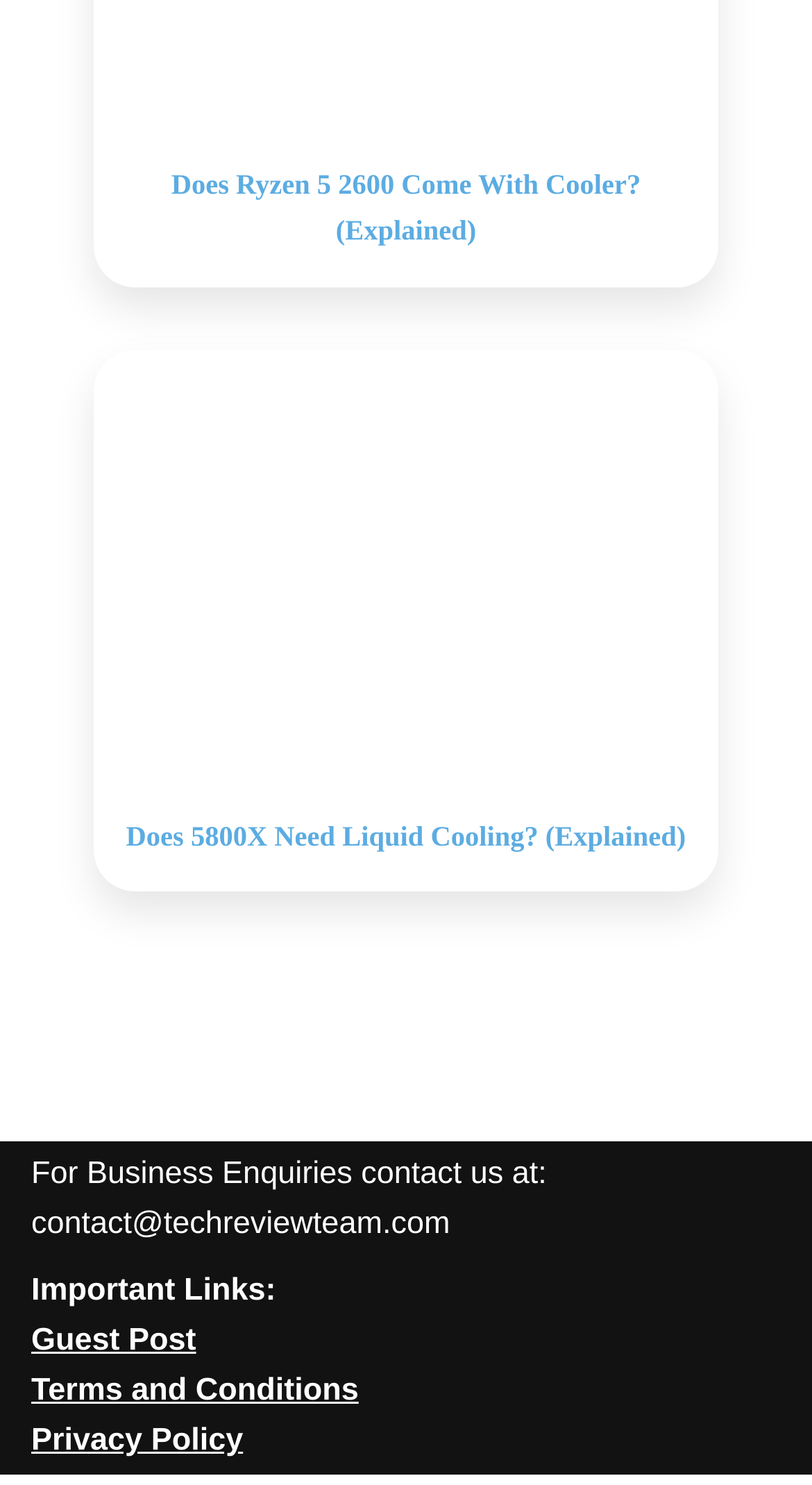Give a concise answer using one word or a phrase to the following question:
What is the topic of the third link?

CPU Cooler